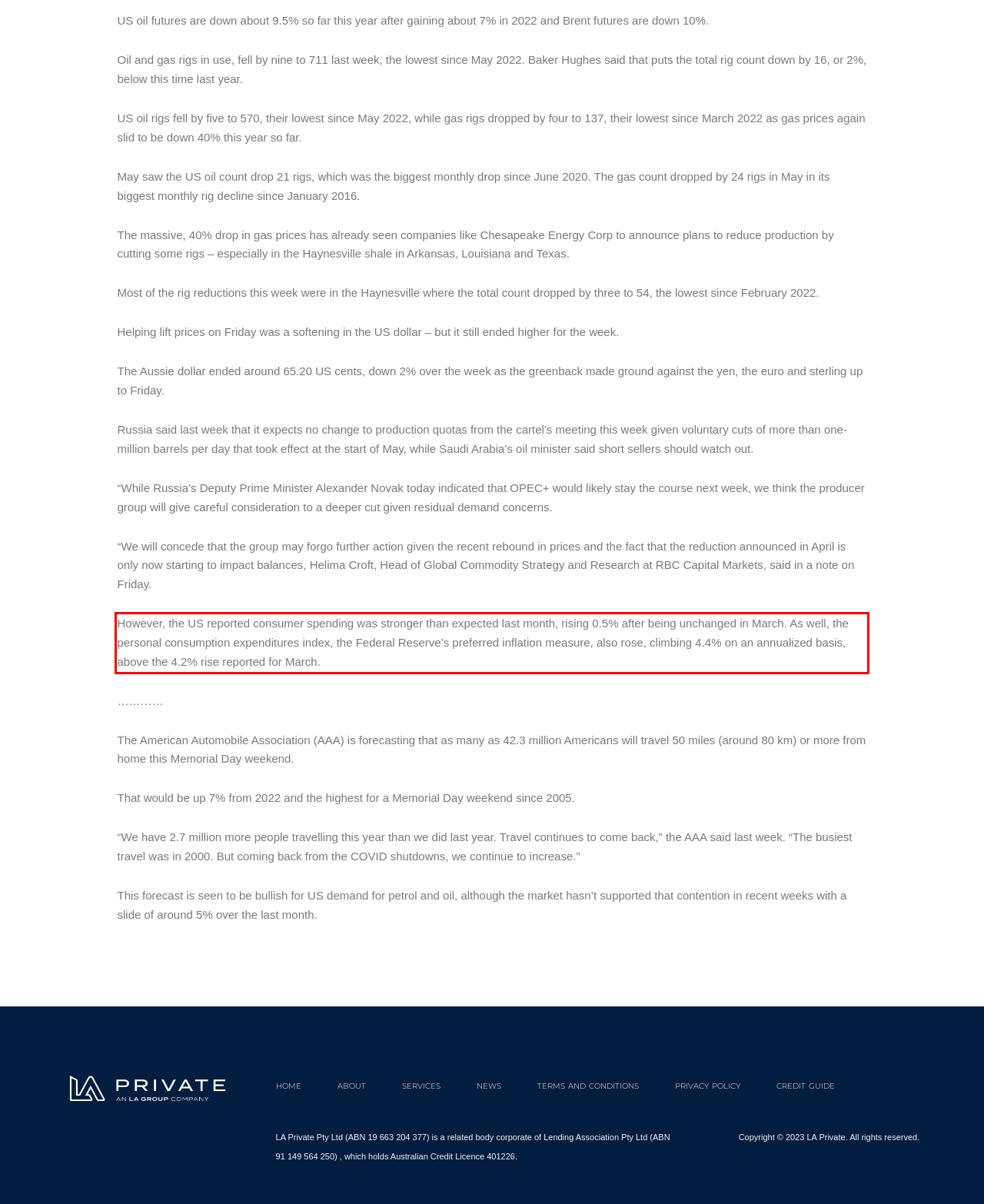From the provided screenshot, extract the text content that is enclosed within the red bounding box.

However, the US reported consumer spending was stronger than expected last month, rising 0.5% after being unchanged in March. As well, the personal consumption expenditures index, the Federal Reserve’s preferred inflation measure, also rose, climbing 4.4% on an annualized basis, above the 4.2% rise reported for March.